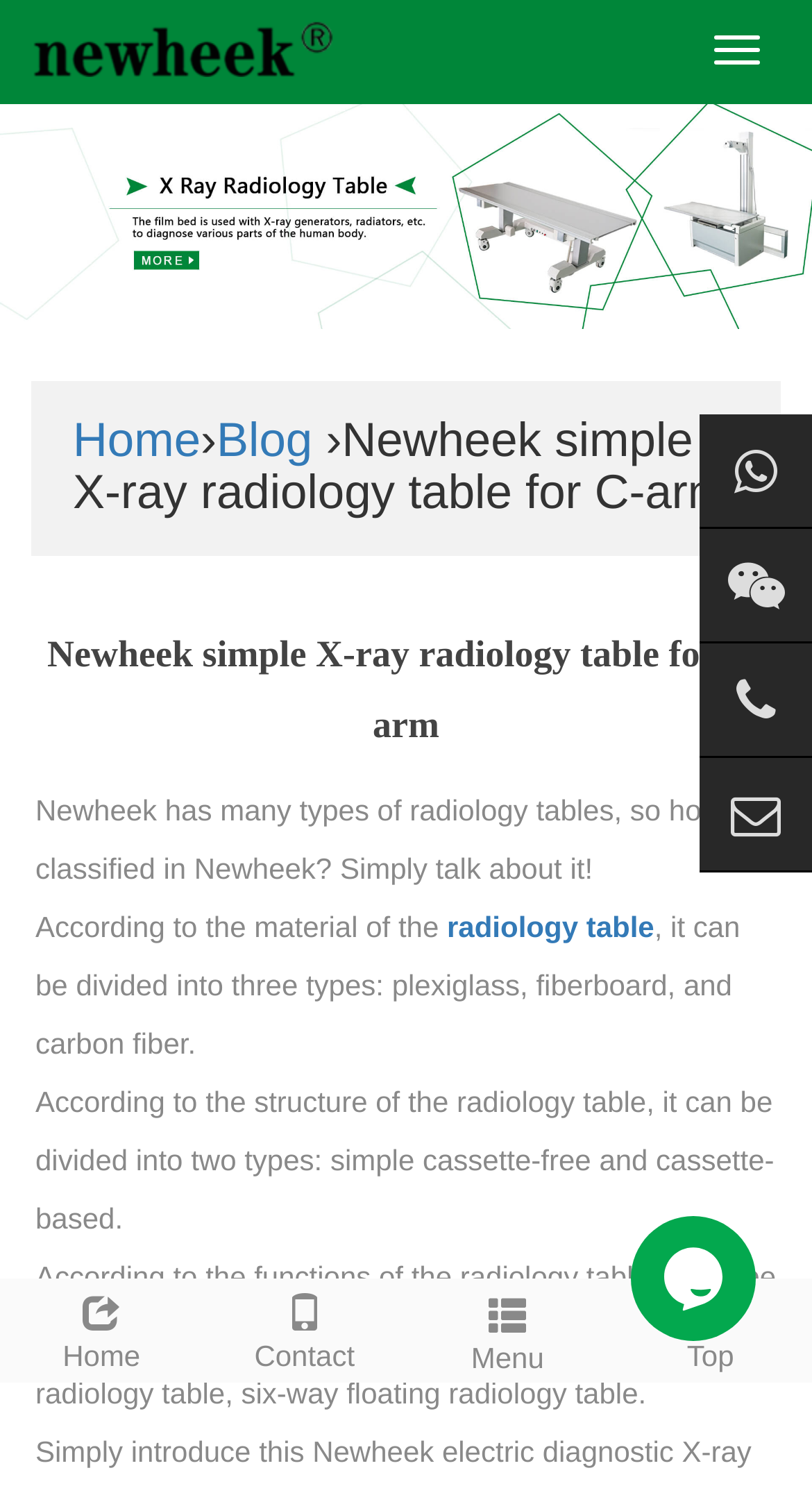How many links are present in the navigation bar?
Carefully examine the image and provide a detailed answer to the question.

By analyzing the webpage, I found that there are five links in the navigation bar: 'Home', 'Blog', 'Handmade goods', 'x ray table', and 'Contact'.